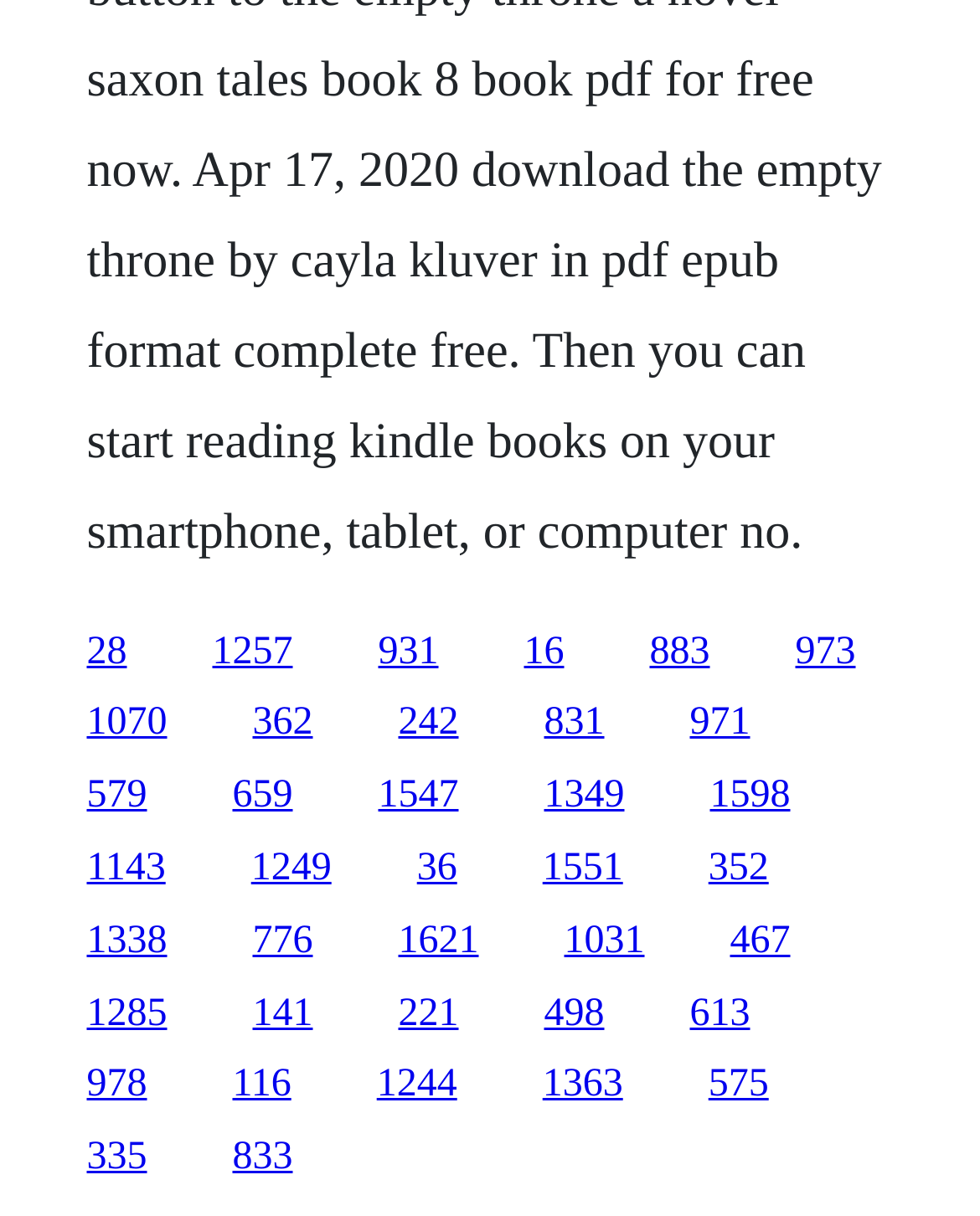Can you identify the bounding box coordinates of the clickable region needed to carry out this instruction: 'Search for something'? The coordinates should be four float numbers within the range of 0 to 1, stated as [left, top, right, bottom].

None